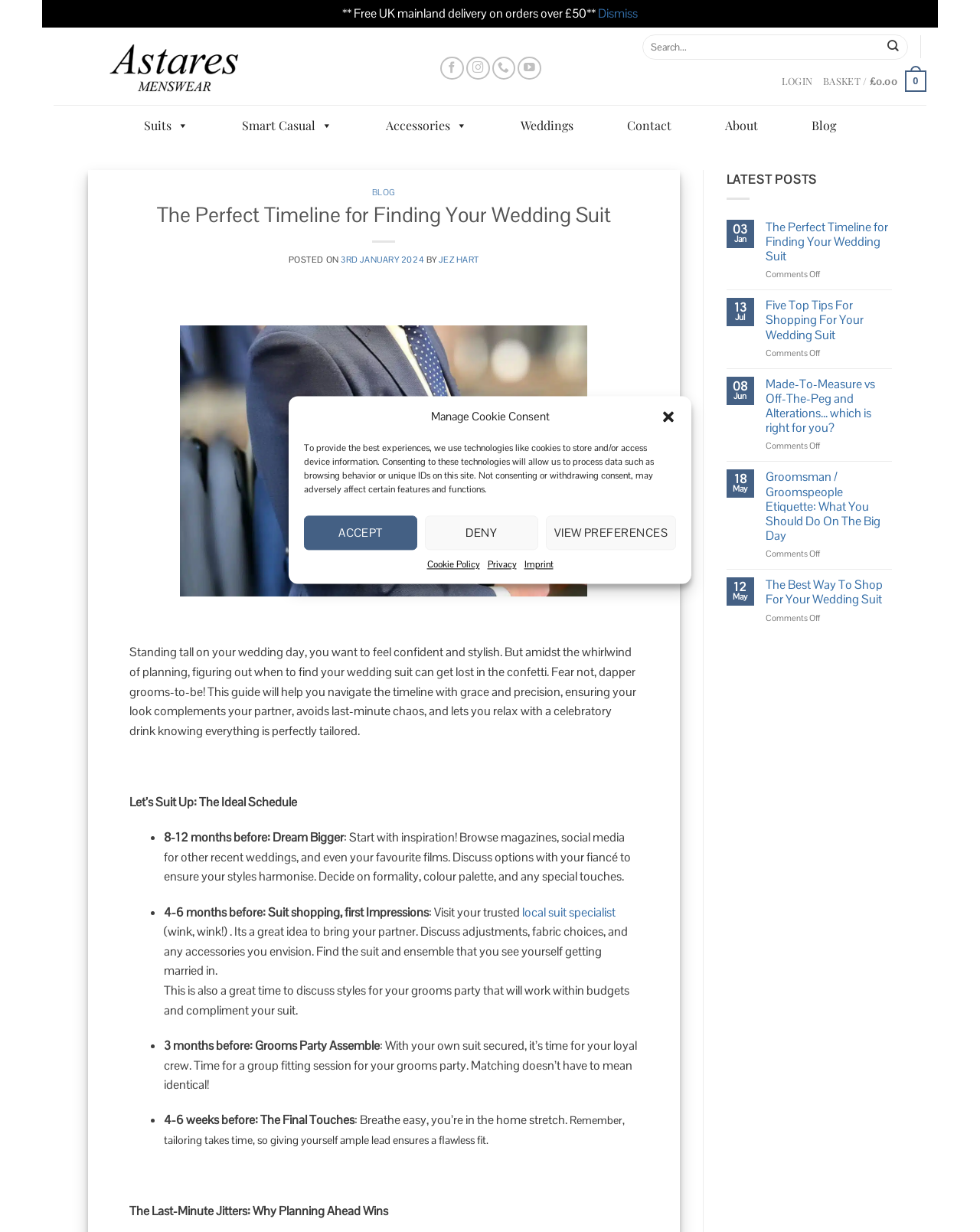Determine the bounding box coordinates of the section I need to click to execute the following instruction: "Read the blog". Provide the coordinates as four float numbers between 0 and 1, i.e., [left, top, right, bottom].

[0.379, 0.151, 0.404, 0.16]